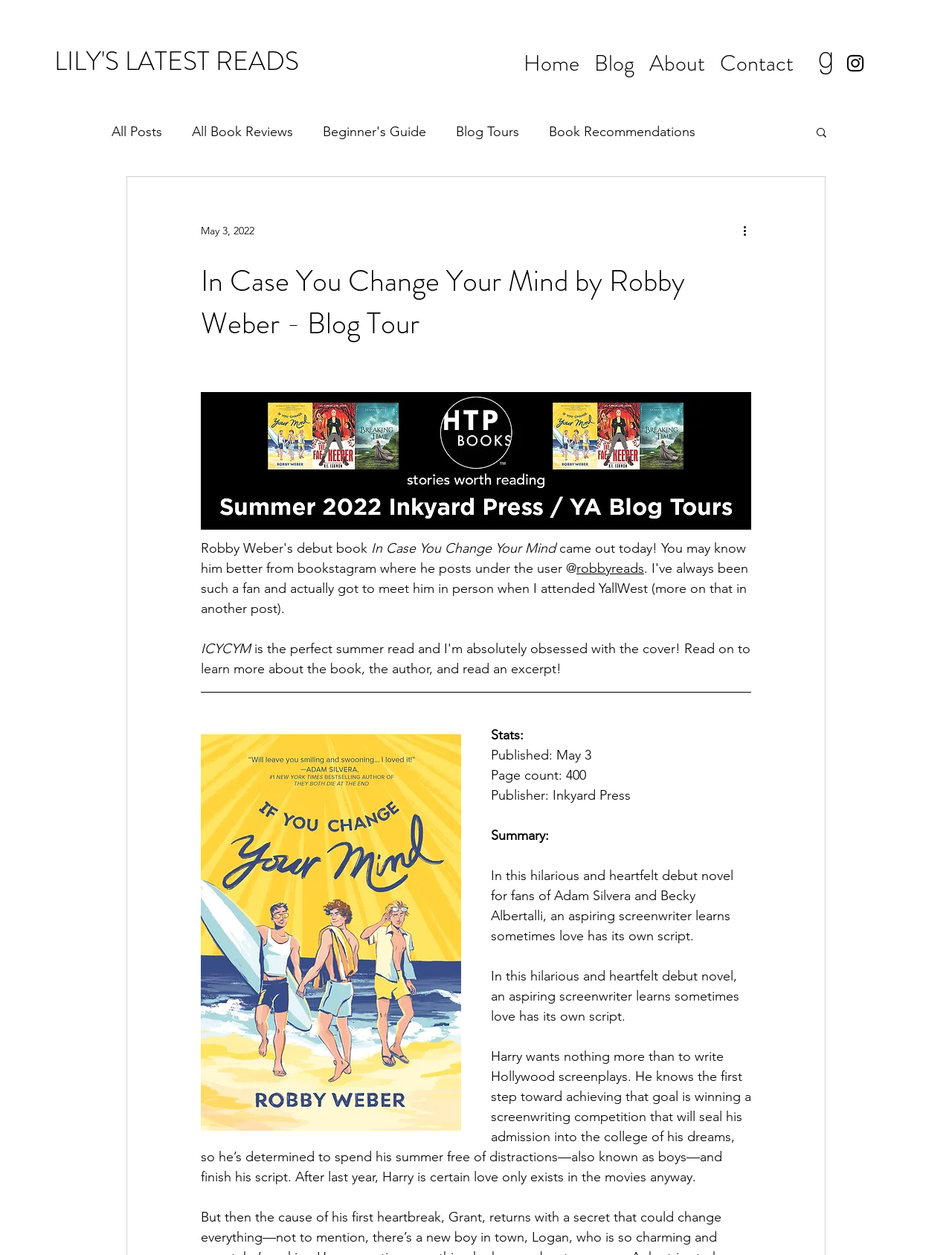Highlight the bounding box coordinates of the element that should be clicked to carry out the following instruction: "Visit Robby Weber's bookstagram". The coordinates must be given as four float numbers ranging from 0 to 1, i.e., [left, top, right, bottom].

[0.605, 0.447, 0.677, 0.46]